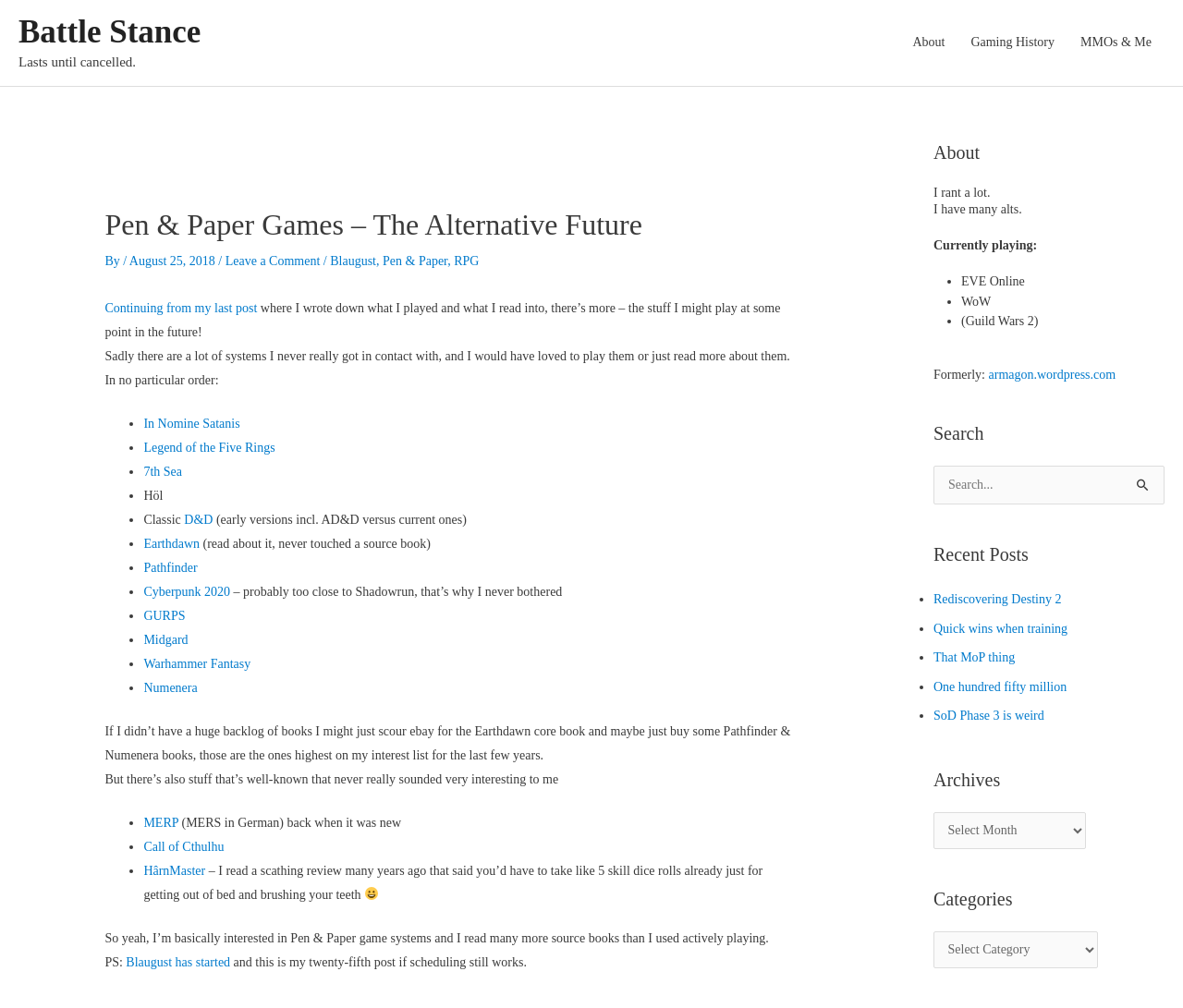Carefully examine the image and provide an in-depth answer to the question: What is the name of the blog?

I determined the answer by looking at the heading 'Pen & Paper Games – The Alternative Future' which is likely to be the title of the blog.